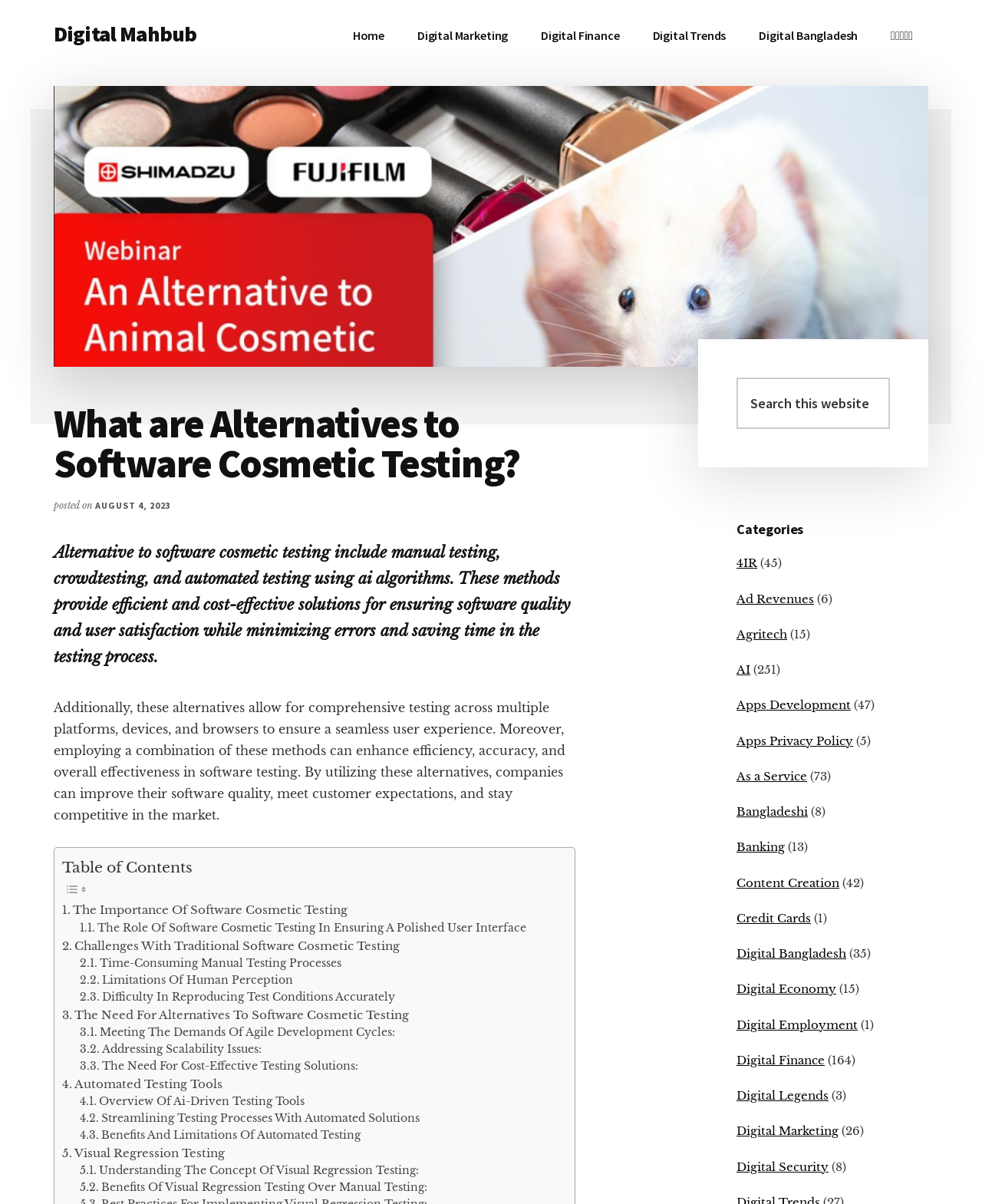Provide a single word or phrase to answer the given question: 
How many categories are listed in the primary sidebar?

24